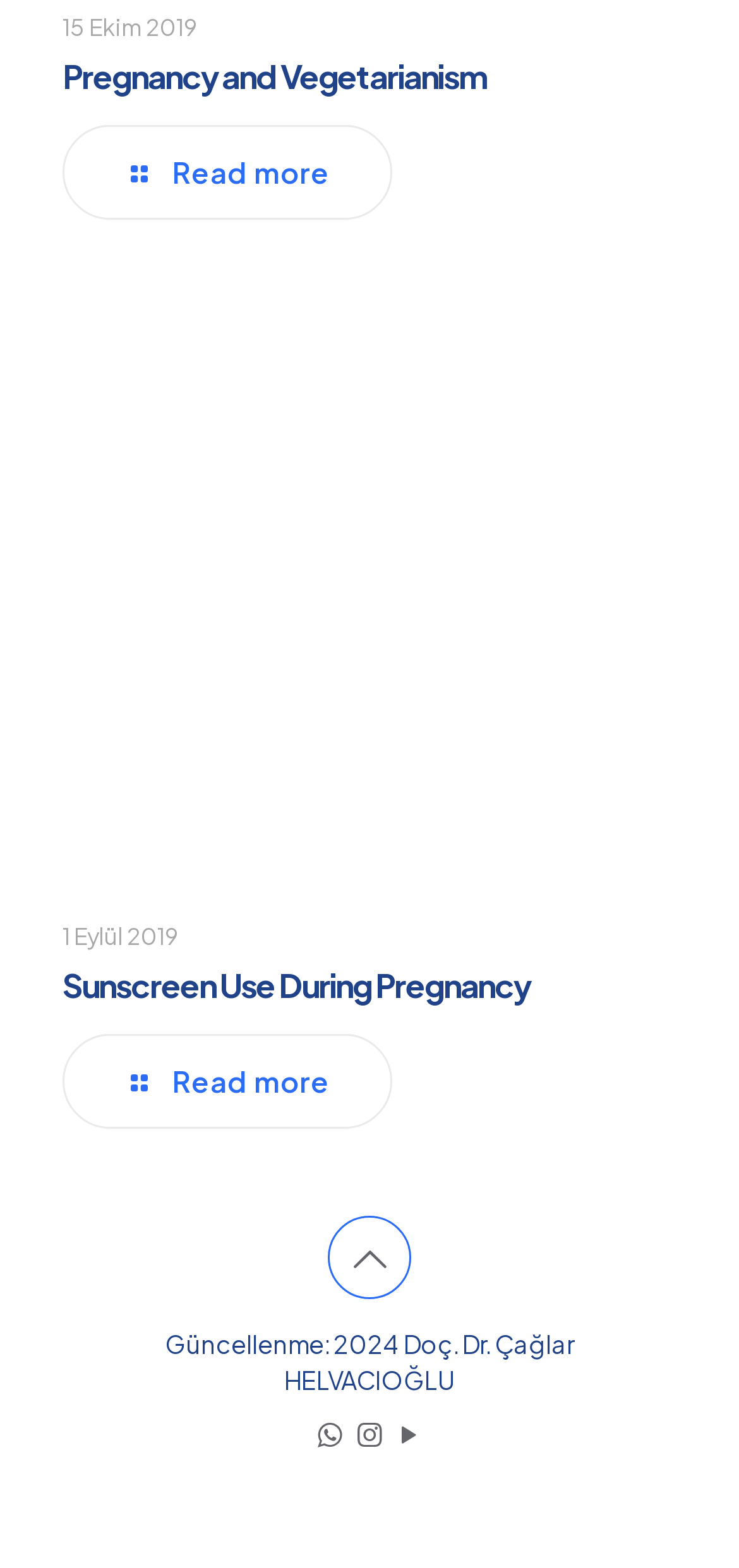What is the purpose of the 'Back to top' icon?
Look at the image and respond with a one-word or short-phrase answer.

To go back to the top of the page